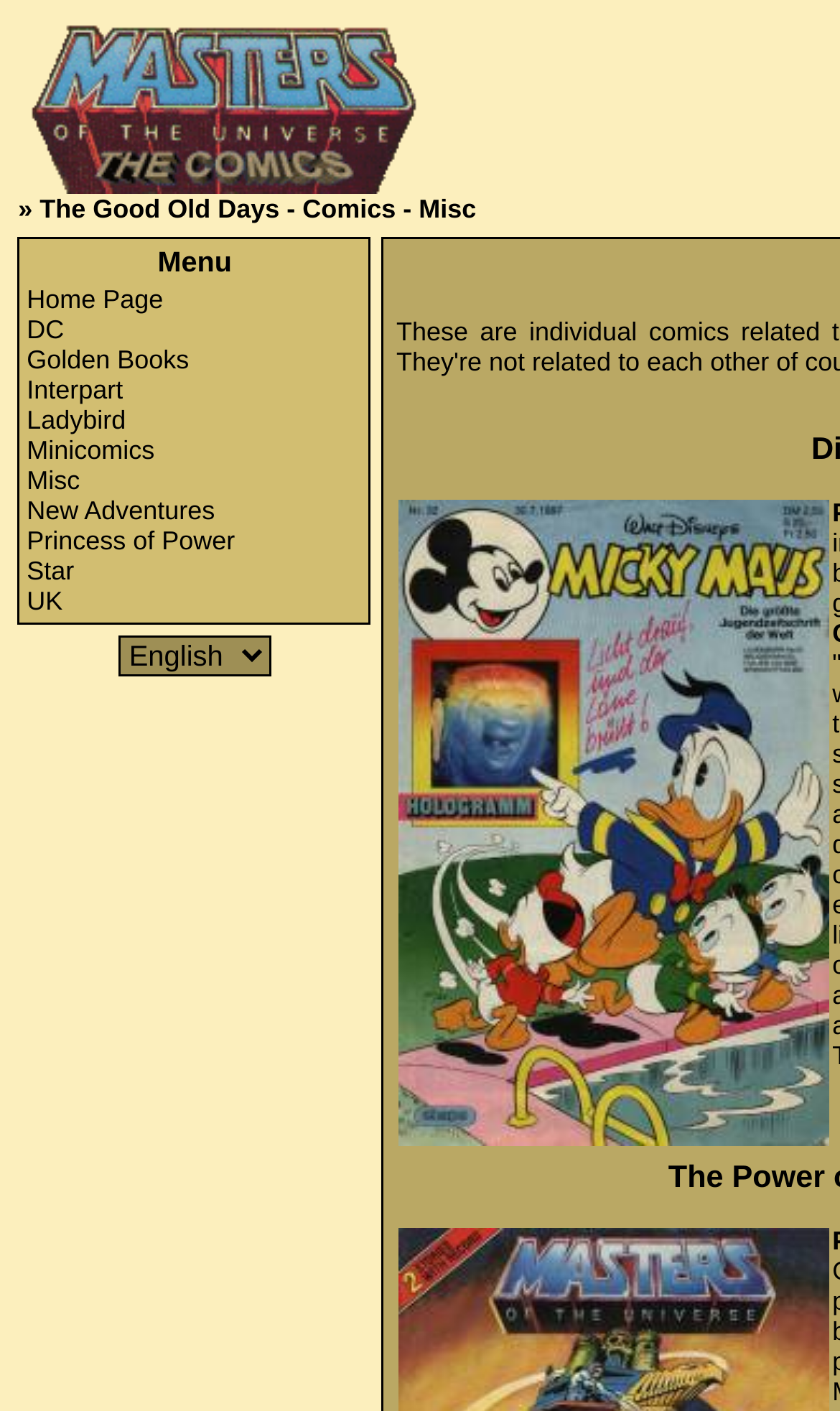Identify the bounding box coordinates of the specific part of the webpage to click to complete this instruction: "click the 'DC' link".

[0.032, 0.223, 0.076, 0.245]